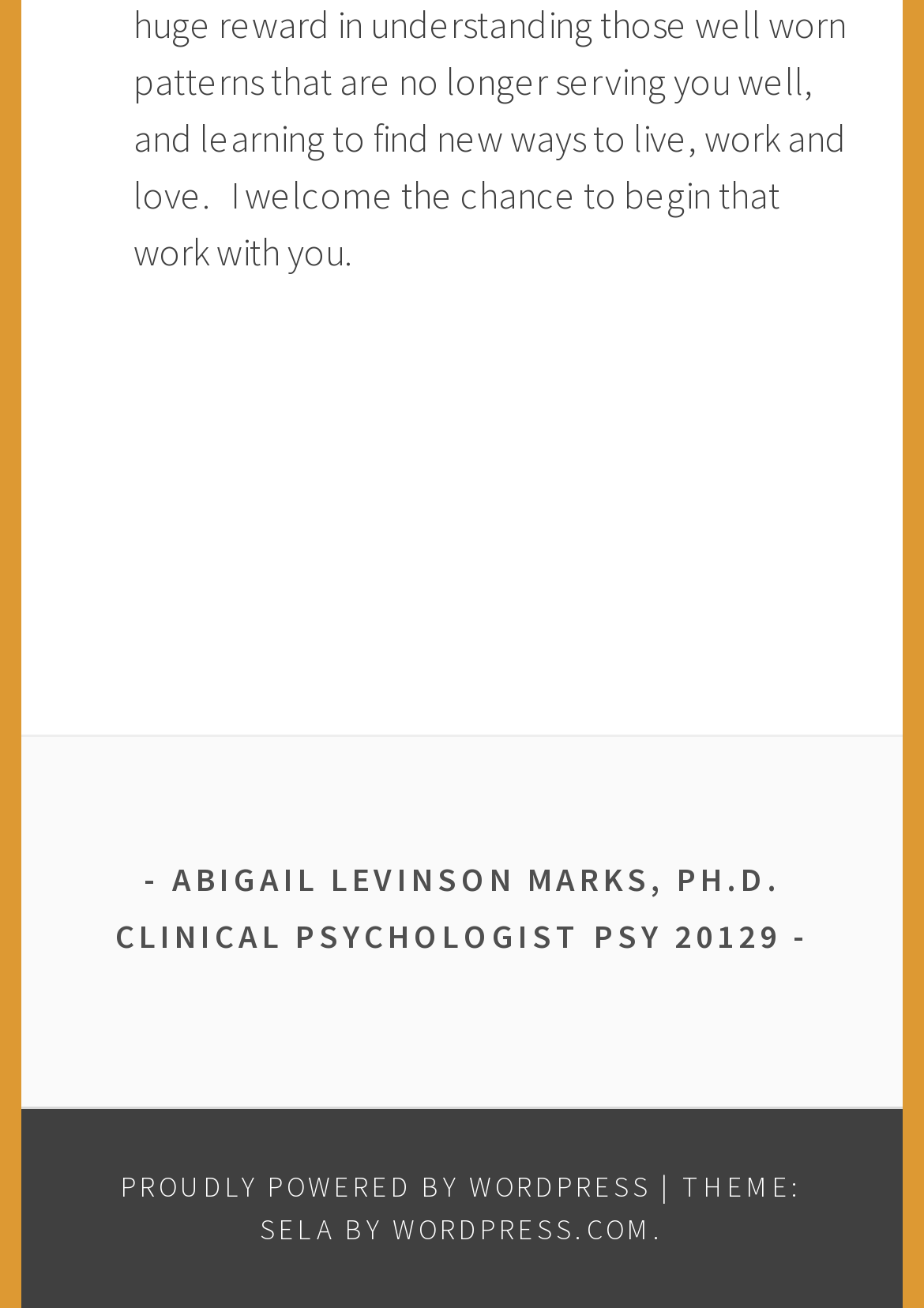Find the bounding box coordinates for the element described here: "Proudly powered by WordPress".

[0.131, 0.893, 0.705, 0.92]